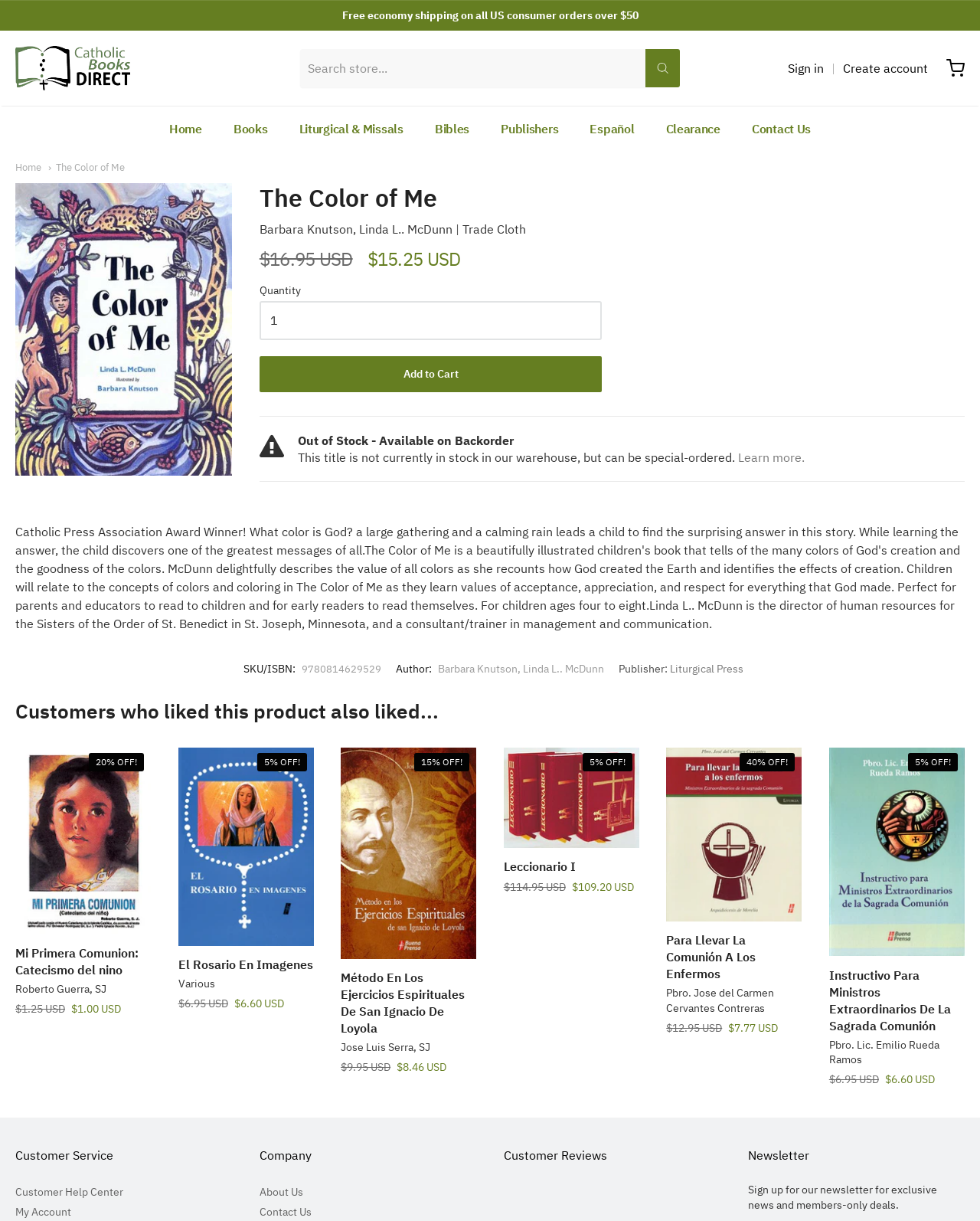Find the main header of the webpage and produce its text content.

Catholic Books Direct